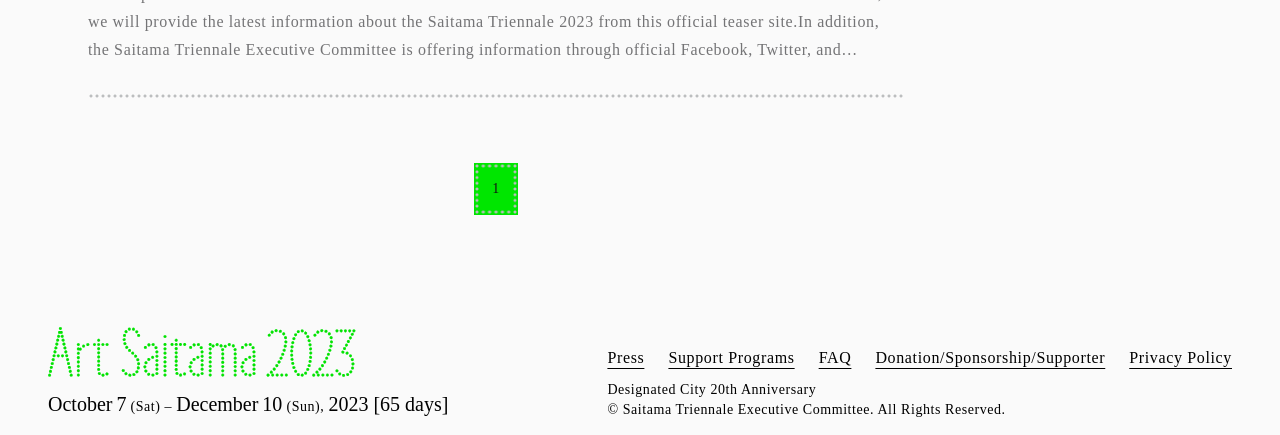Find the bounding box coordinates for the HTML element described as: "YouTube". The coordinates should consist of four float values between 0 and 1, i.e., [left, top, right, bottom].

None